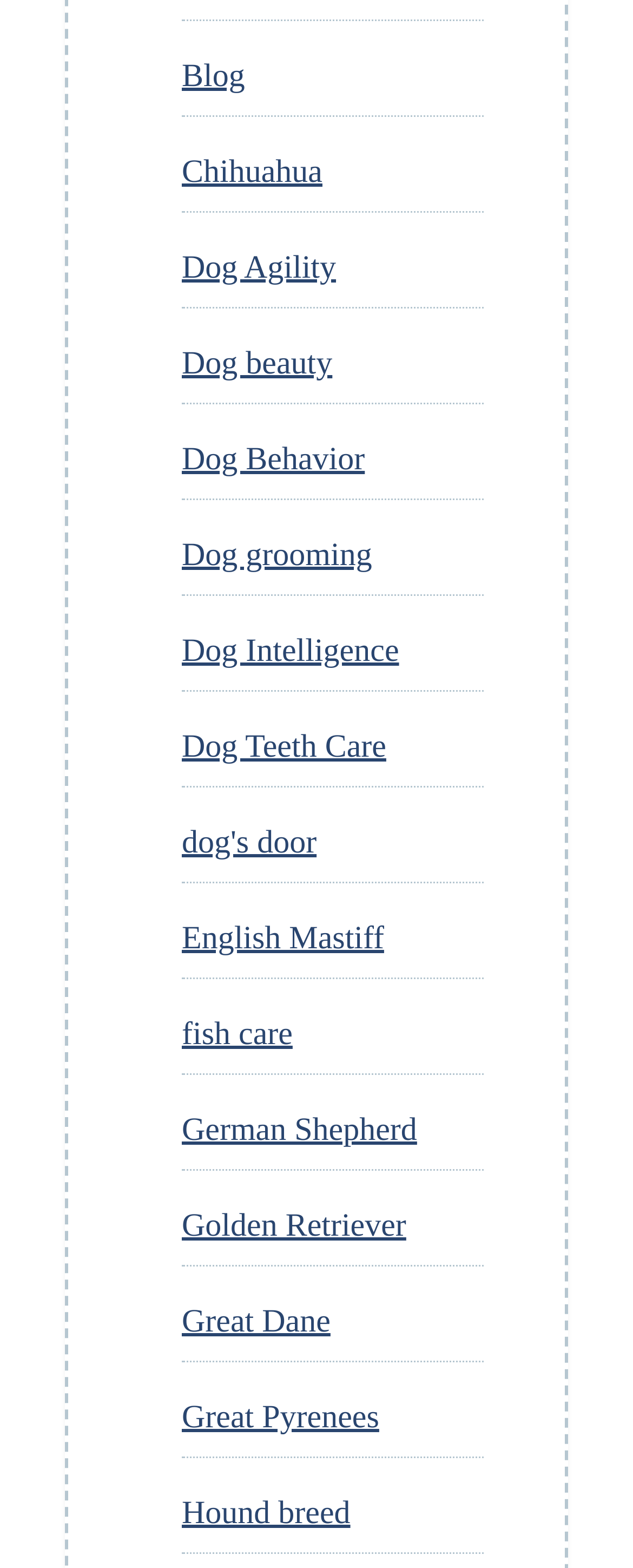Examine the image and give a thorough answer to the following question:
How many links are related to dog care?

I counted the number of links that appear to be related to dog care, which are 'Dog Agility', 'Dog beauty', 'Dog Behavior', 'Dog grooming', and 'Dog Teeth Care', which totals 5.